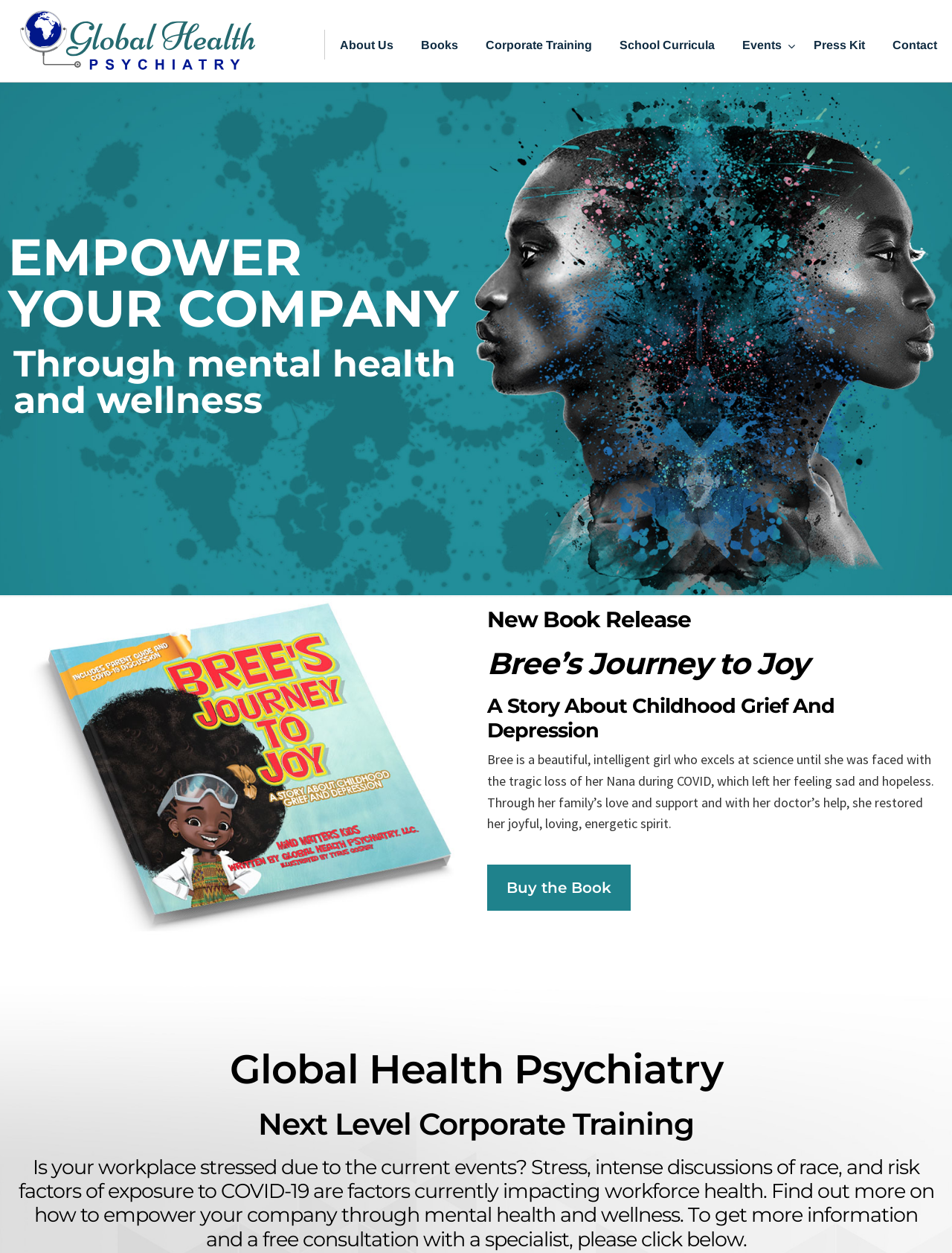Provide your answer in one word or a succinct phrase for the question: 
How many links are in the top navigation menu?

6